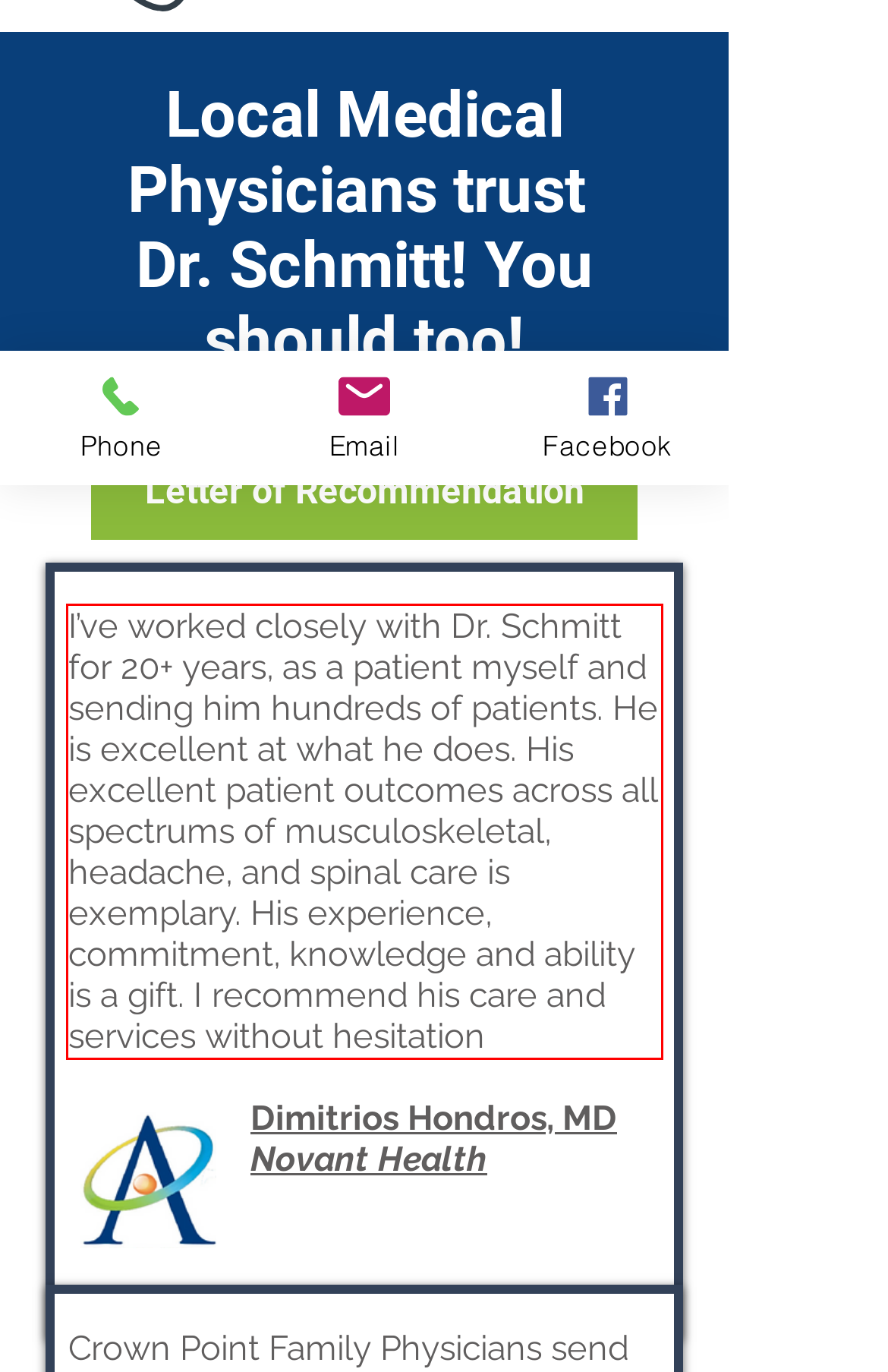With the provided screenshot of a webpage, locate the red bounding box and perform OCR to extract the text content inside it.

I’ve worked closely with Dr. Schmitt for 20+ years, as a patient myself and sending him hundreds of patients. He is excellent at what he does. His excellent patient outcomes across all spectrums of musculoskeletal, headache, and spinal care is exemplary. His experience, commitment, knowledge and ability is a gift. I recommend his care and services without hesitation